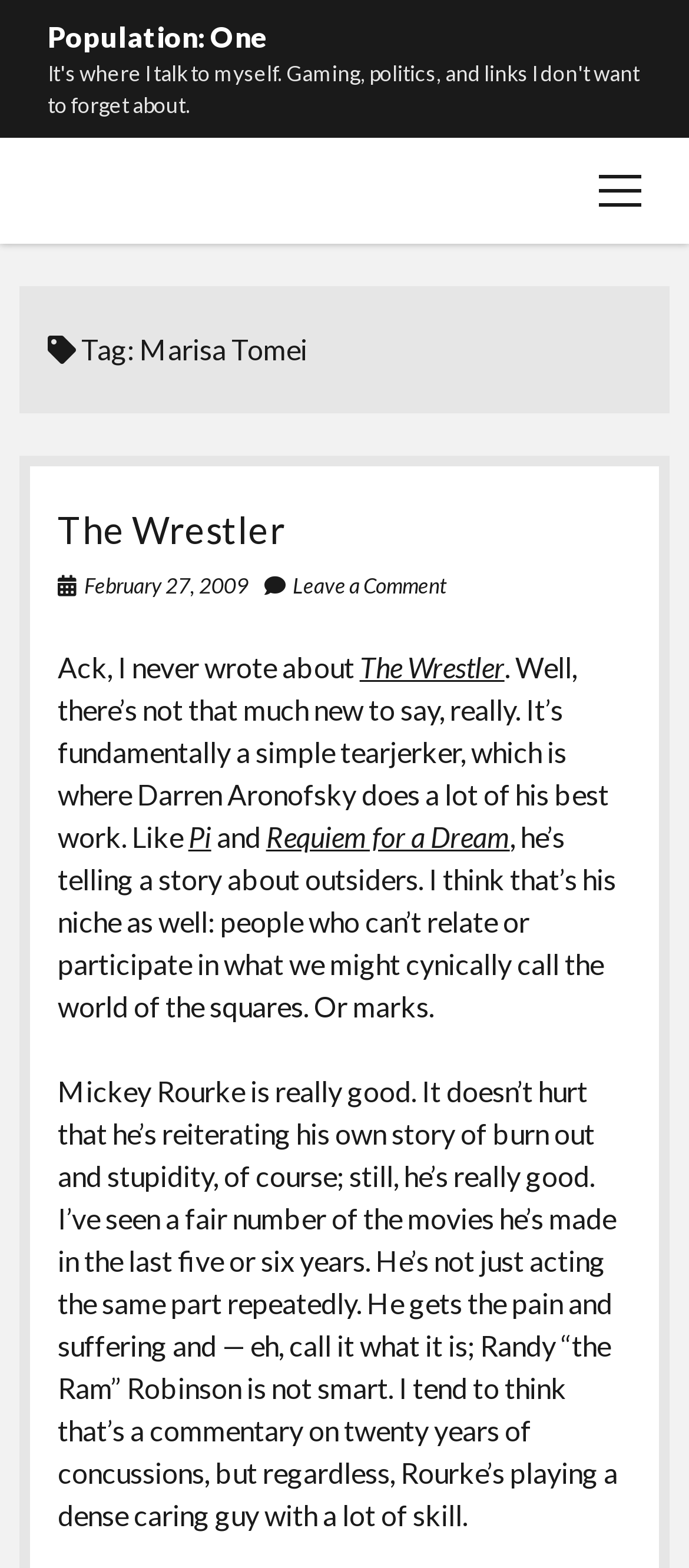Use a single word or phrase to answer the question:
What is the name of the director mentioned?

Darren Aronofsky